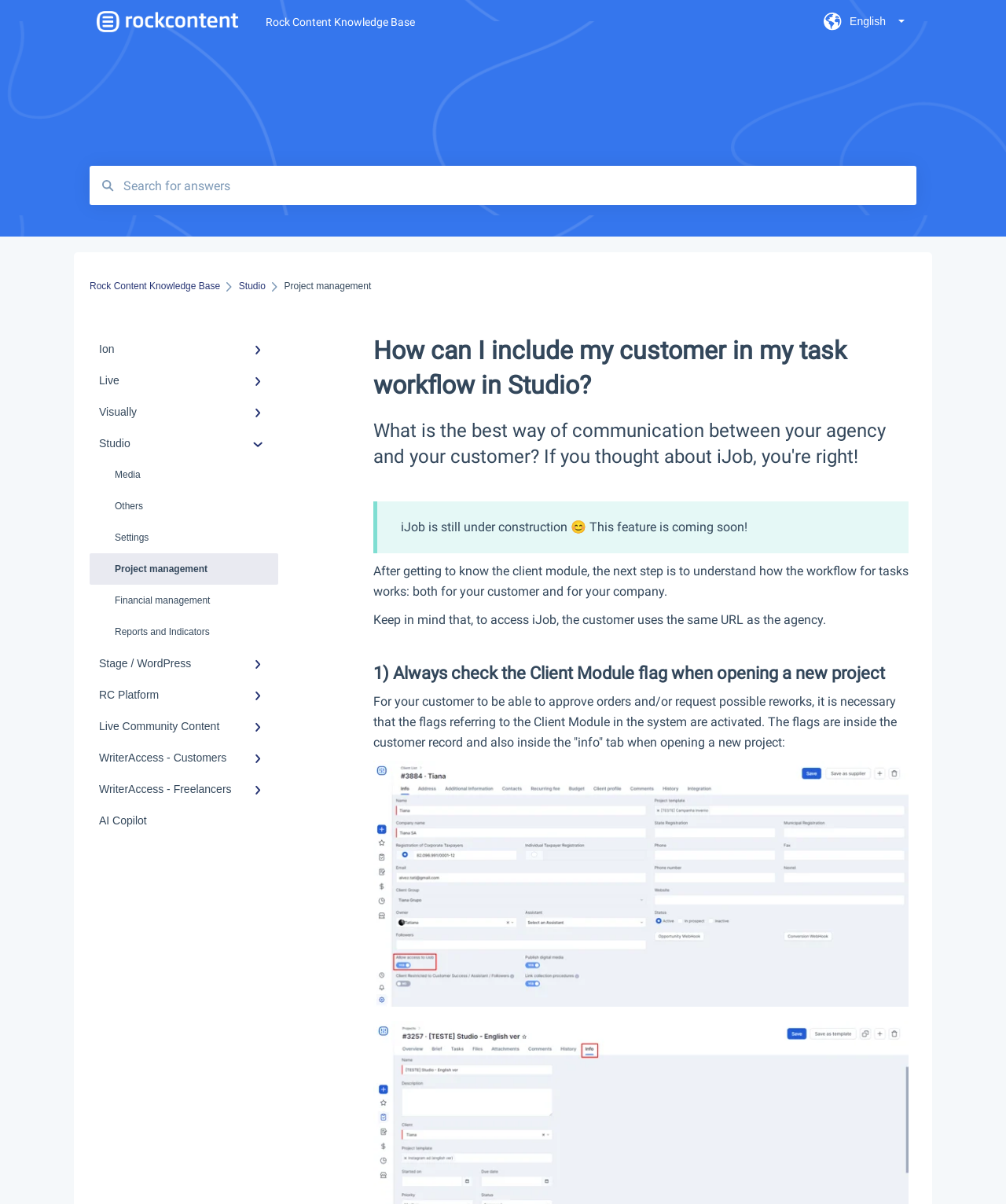Locate the bounding box coordinates of the clickable part needed for the task: "Search for answers".

[0.113, 0.14, 0.888, 0.168]